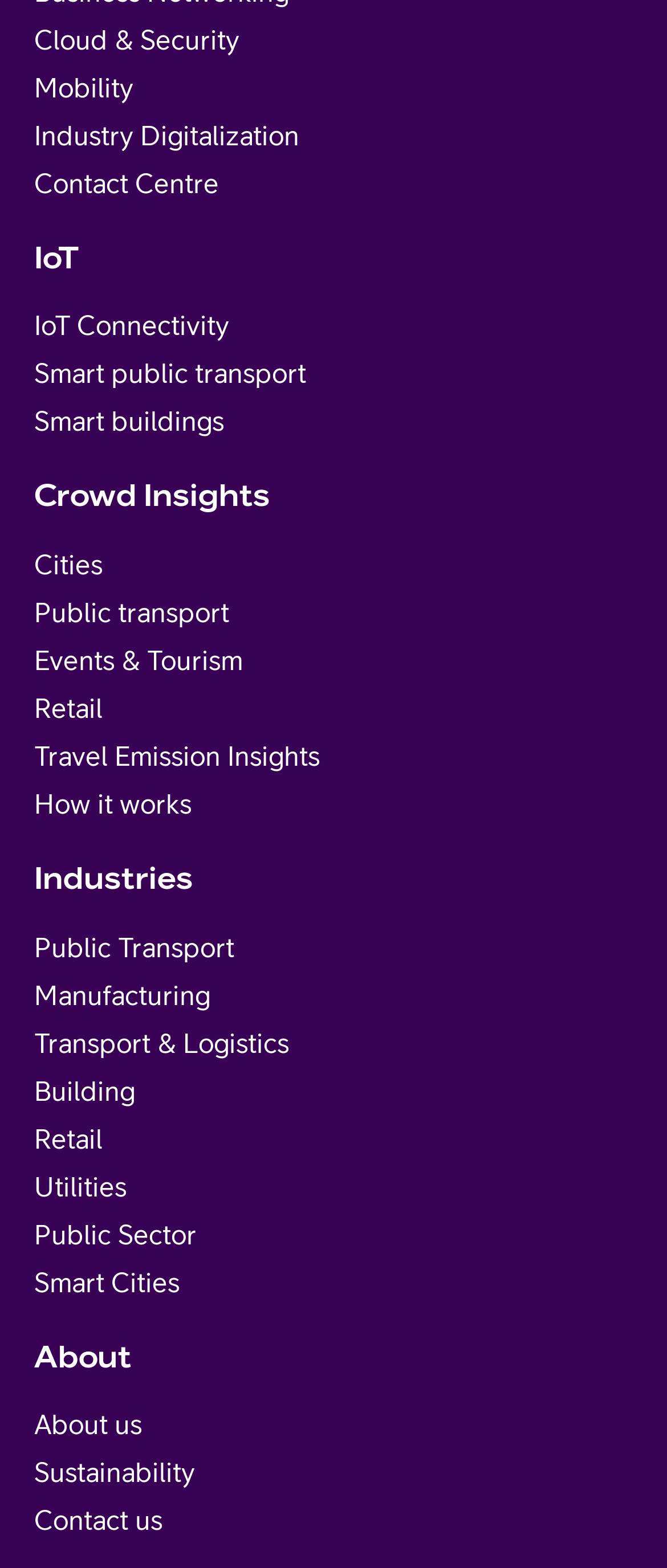Locate the bounding box coordinates of the area to click to fulfill this instruction: "Discover How it works". The bounding box should be presented as four float numbers between 0 and 1, in the order [left, top, right, bottom].

[0.051, 0.503, 0.287, 0.522]